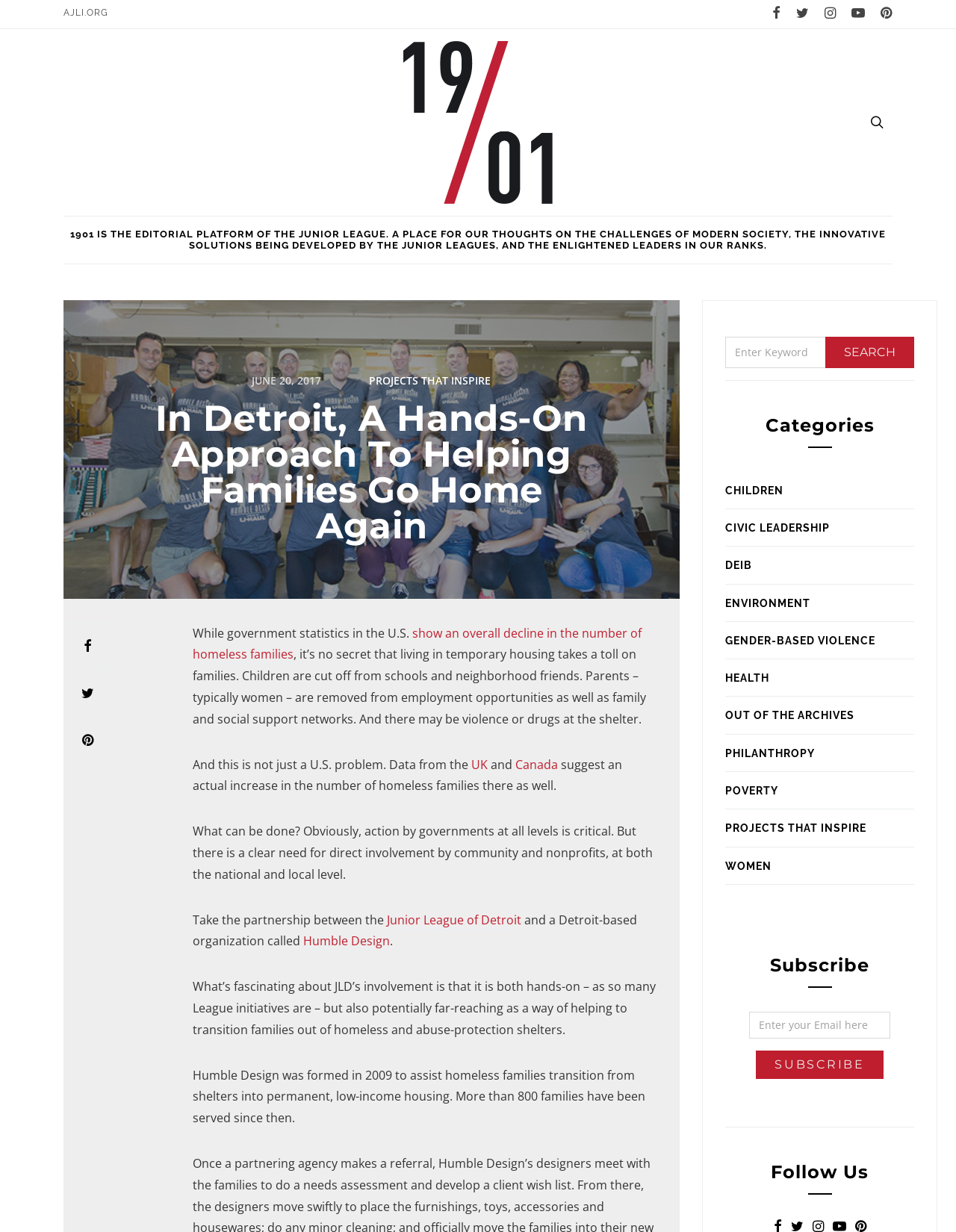Find the bounding box coordinates for the element that must be clicked to complete the instruction: "Read more about projects that inspire". The coordinates should be four float numbers between 0 and 1, indicated as [left, top, right, bottom].

[0.386, 0.302, 0.514, 0.315]